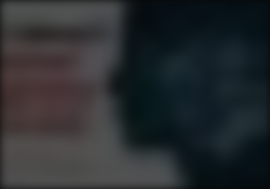Provide your answer in one word or a succinct phrase for the question: 
What type of audience is the design appealing to?

Tech-savvy